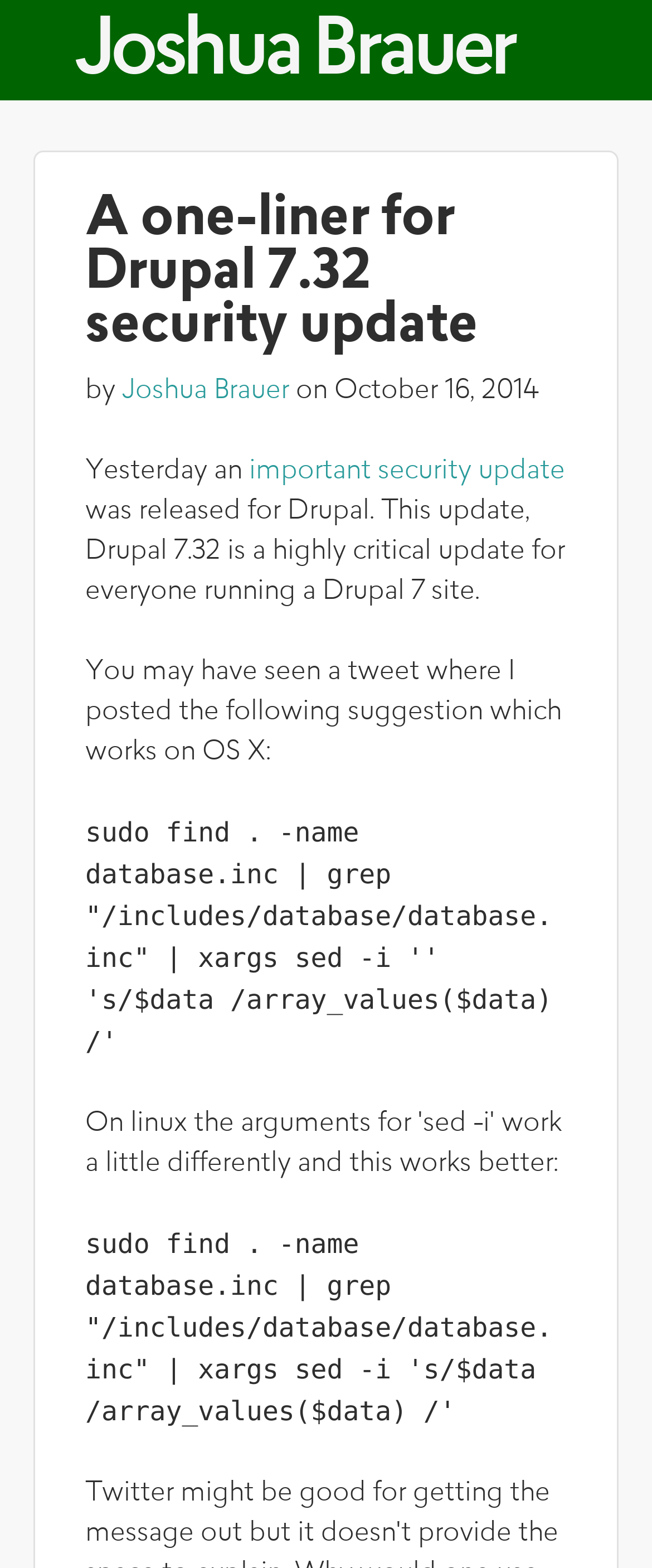Identify the bounding box of the HTML element described as: "important security update".

[0.382, 0.292, 0.867, 0.309]